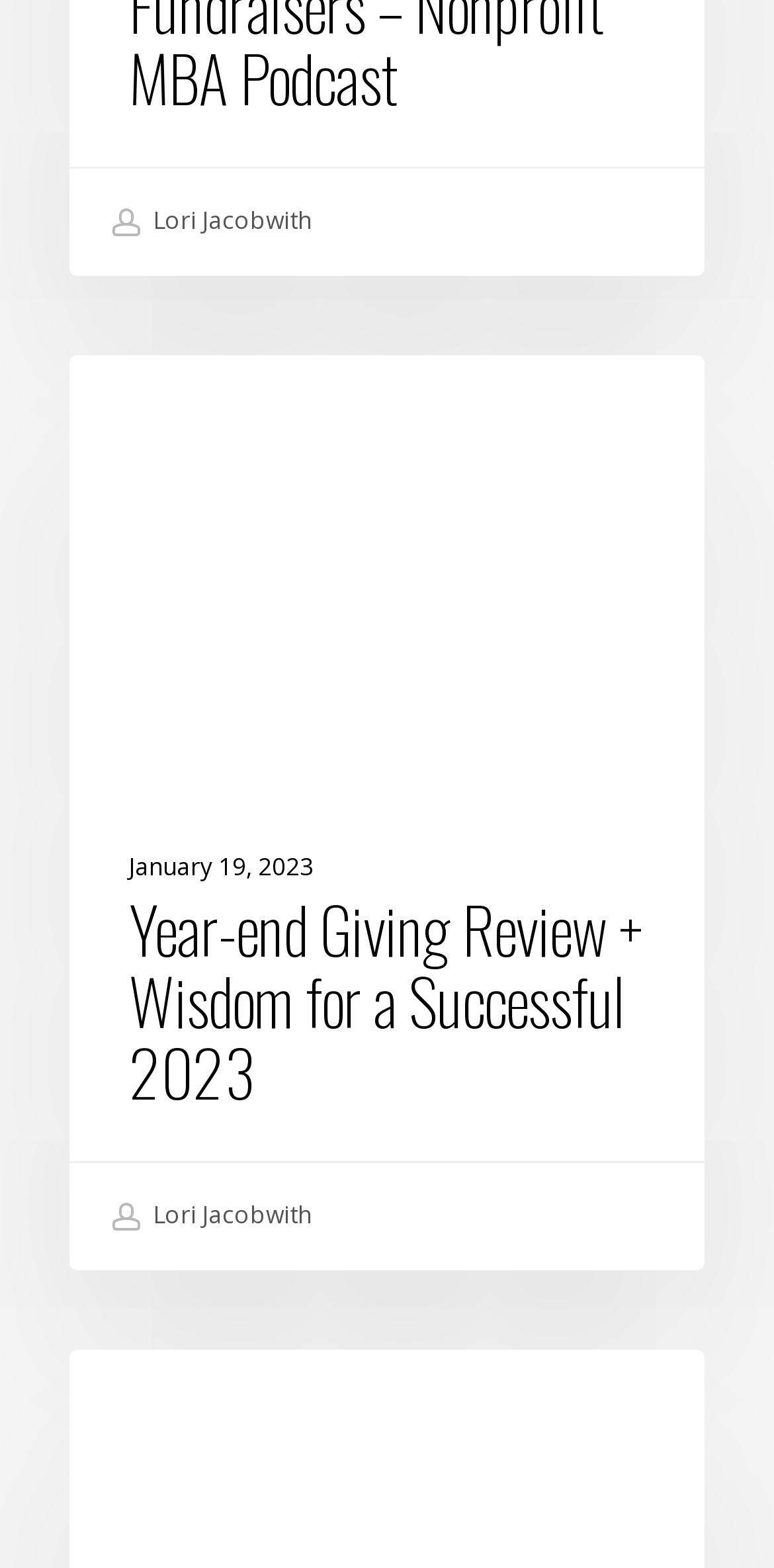Please specify the bounding box coordinates in the format (top-left x, top-left y, bottom-right x, bottom-right y), with all values as floating point numbers between 0 and 1. Identify the bounding box of the UI element described by: Lori Jacobwith

[0.144, 0.754, 0.403, 0.797]